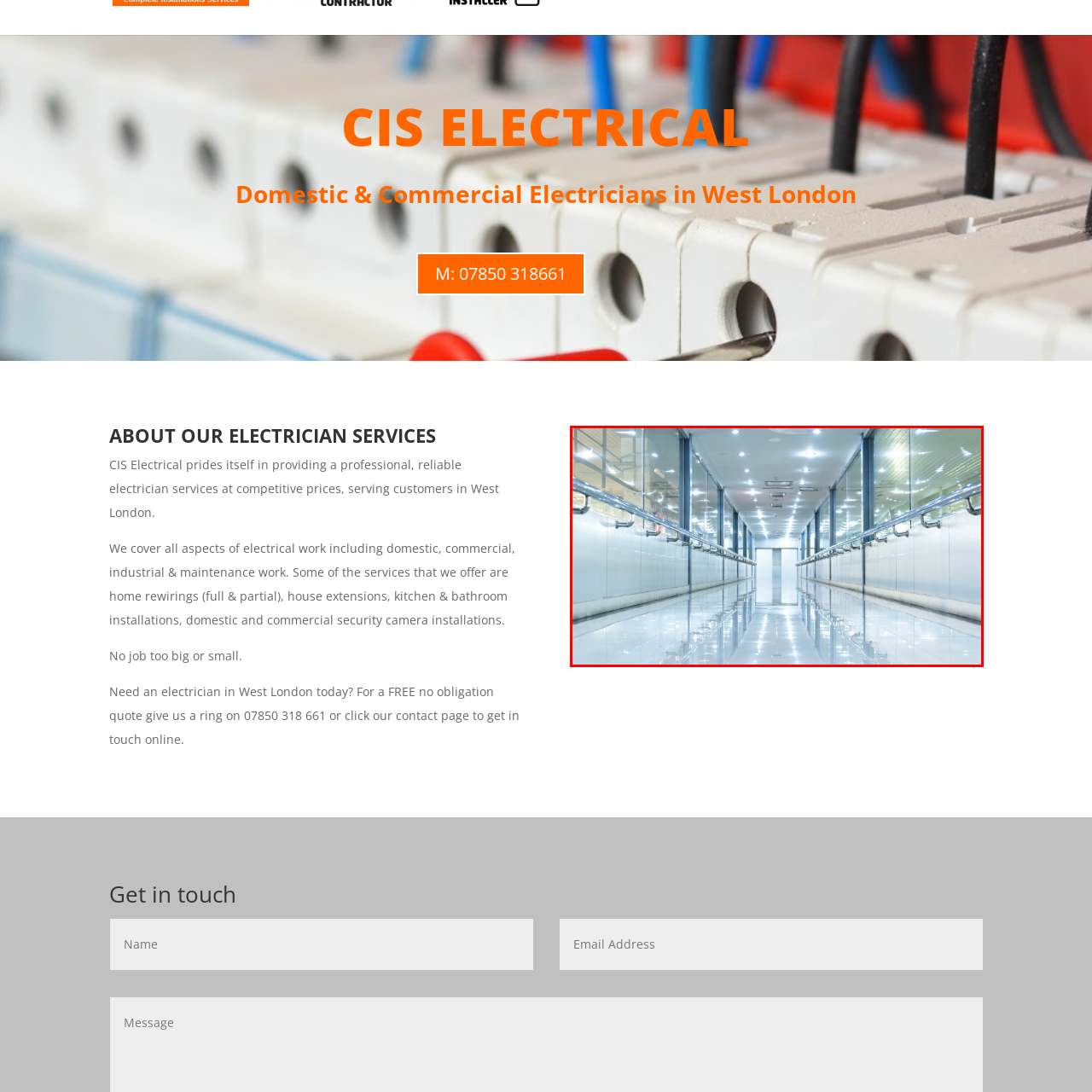Analyze the picture within the red frame, What is the primary focus of CIS Electrical's services in West London? 
Provide a one-word or one-phrase response.

Well-lit environments